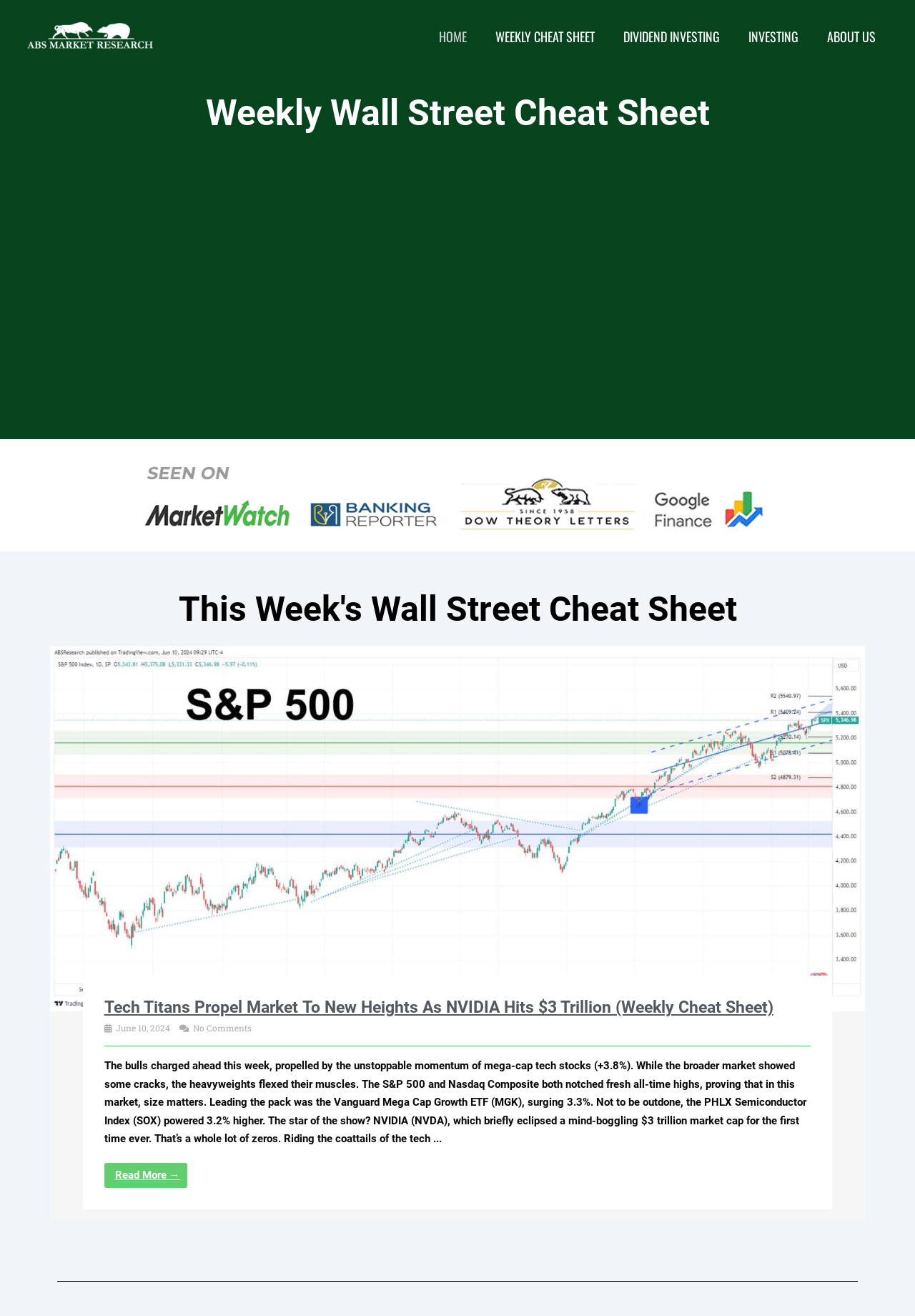Determine the bounding box coordinates of the clickable region to carry out the instruction: "Click on the 'Post Comment' button".

None